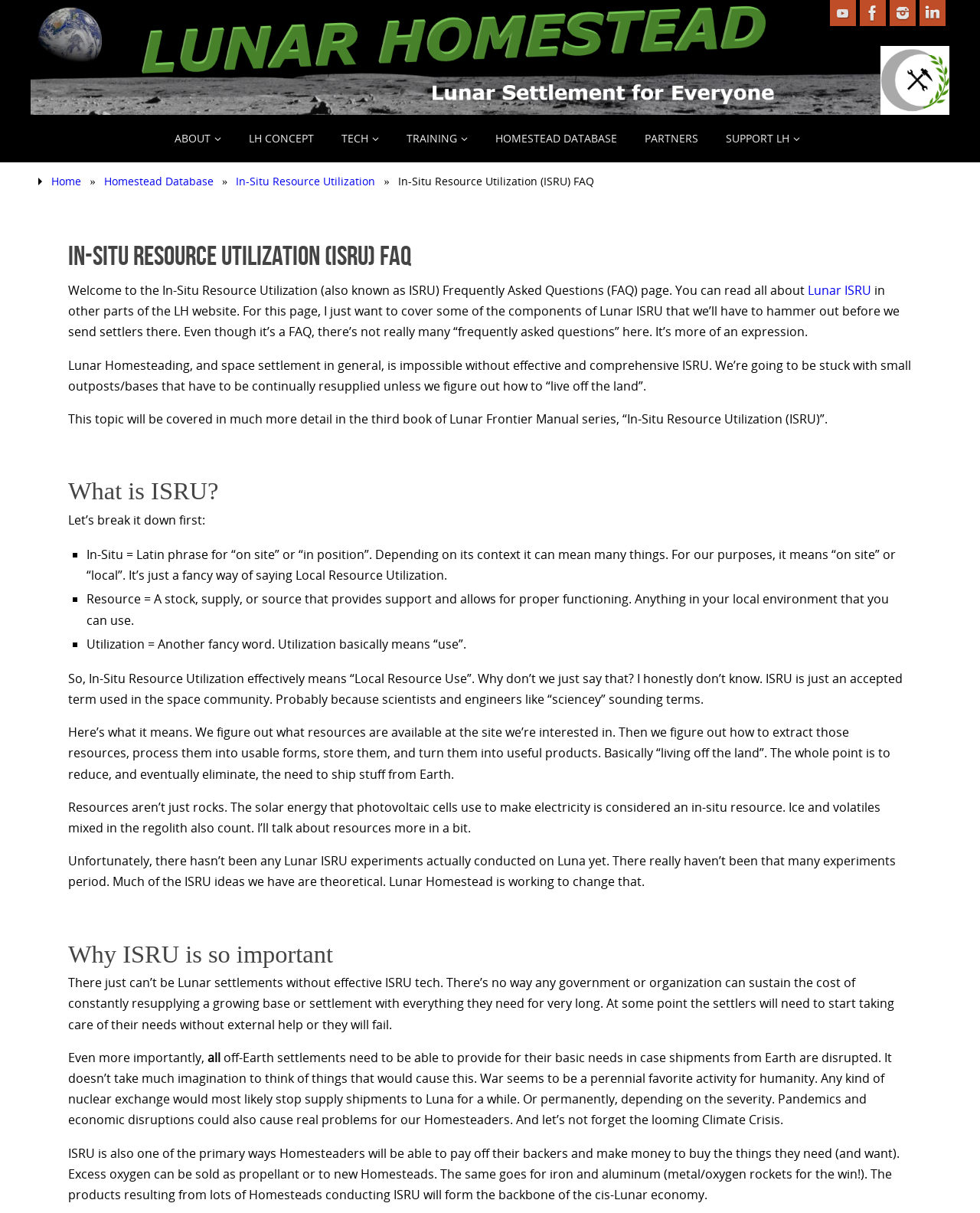Determine the bounding box coordinates of the clickable element necessary to fulfill the instruction: "Read the In-Situ Resource Utilization (ISRU) FAQ". Provide the coordinates as four float numbers within the 0 to 1 range, i.e., [left, top, right, bottom].

[0.07, 0.196, 0.93, 0.226]